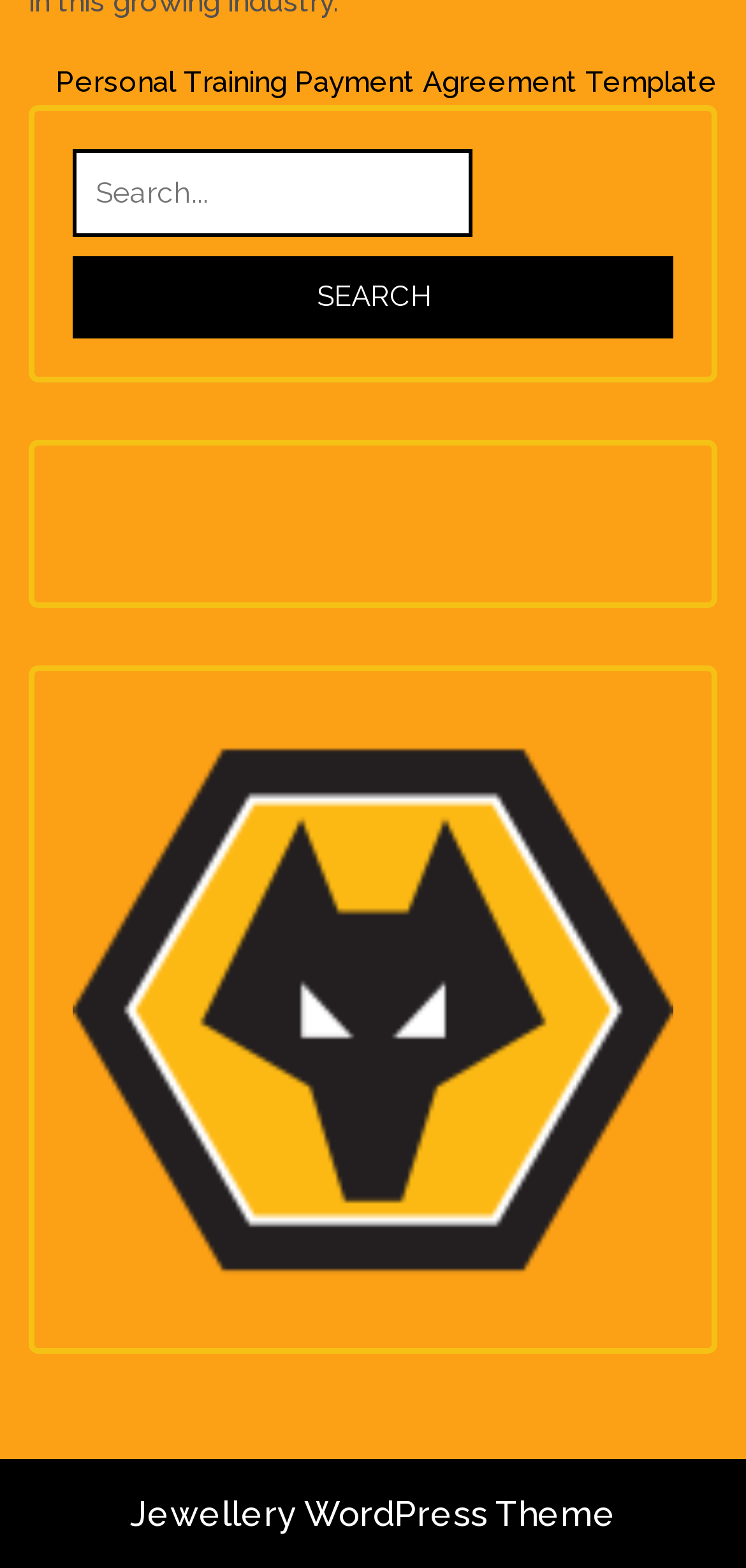Provide a brief response to the question using a single word or phrase: 
What is the text on the search button?

SEARCH